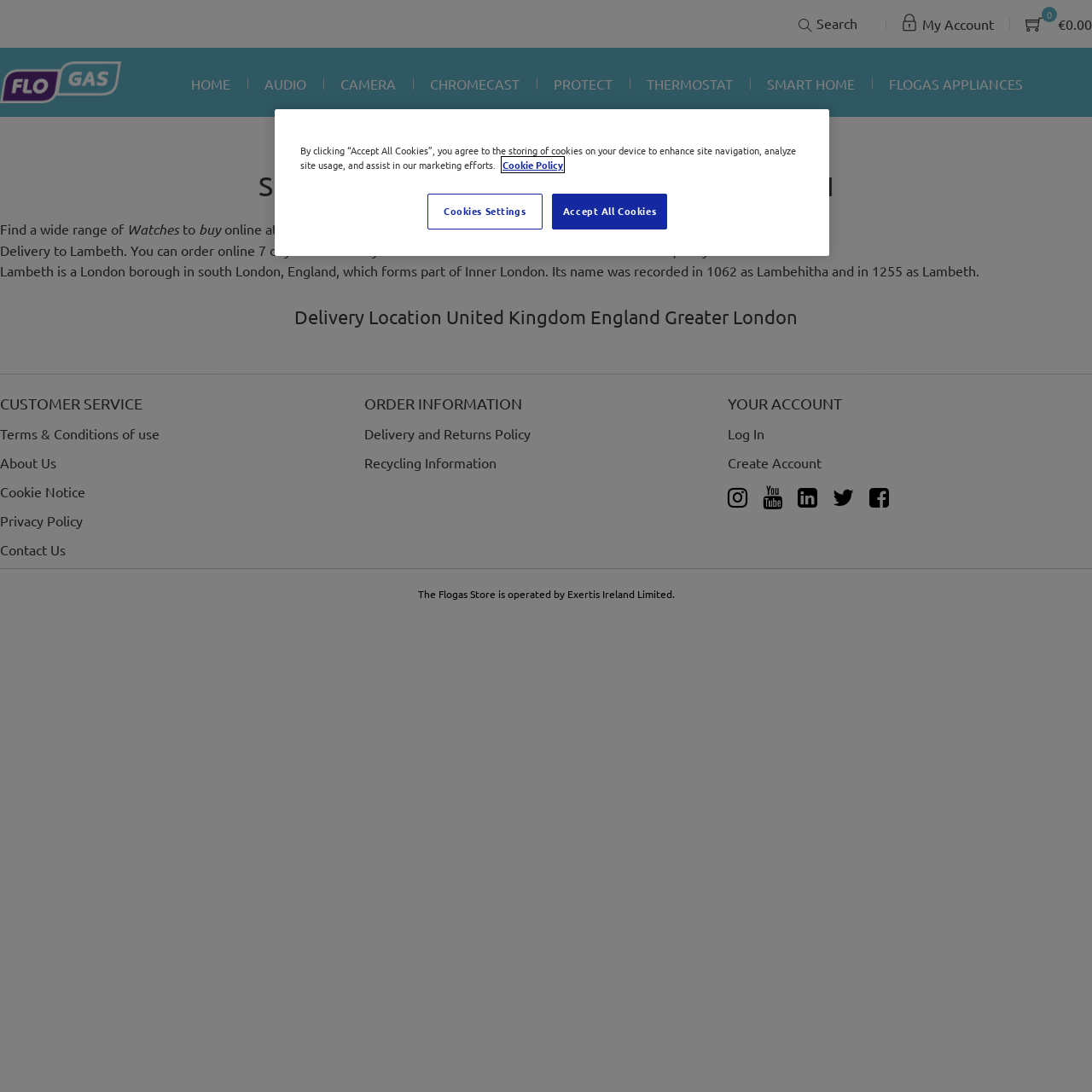Extract the heading text from the webpage.

SEO DELIVERY LOCATION MODULE. LAMBETH